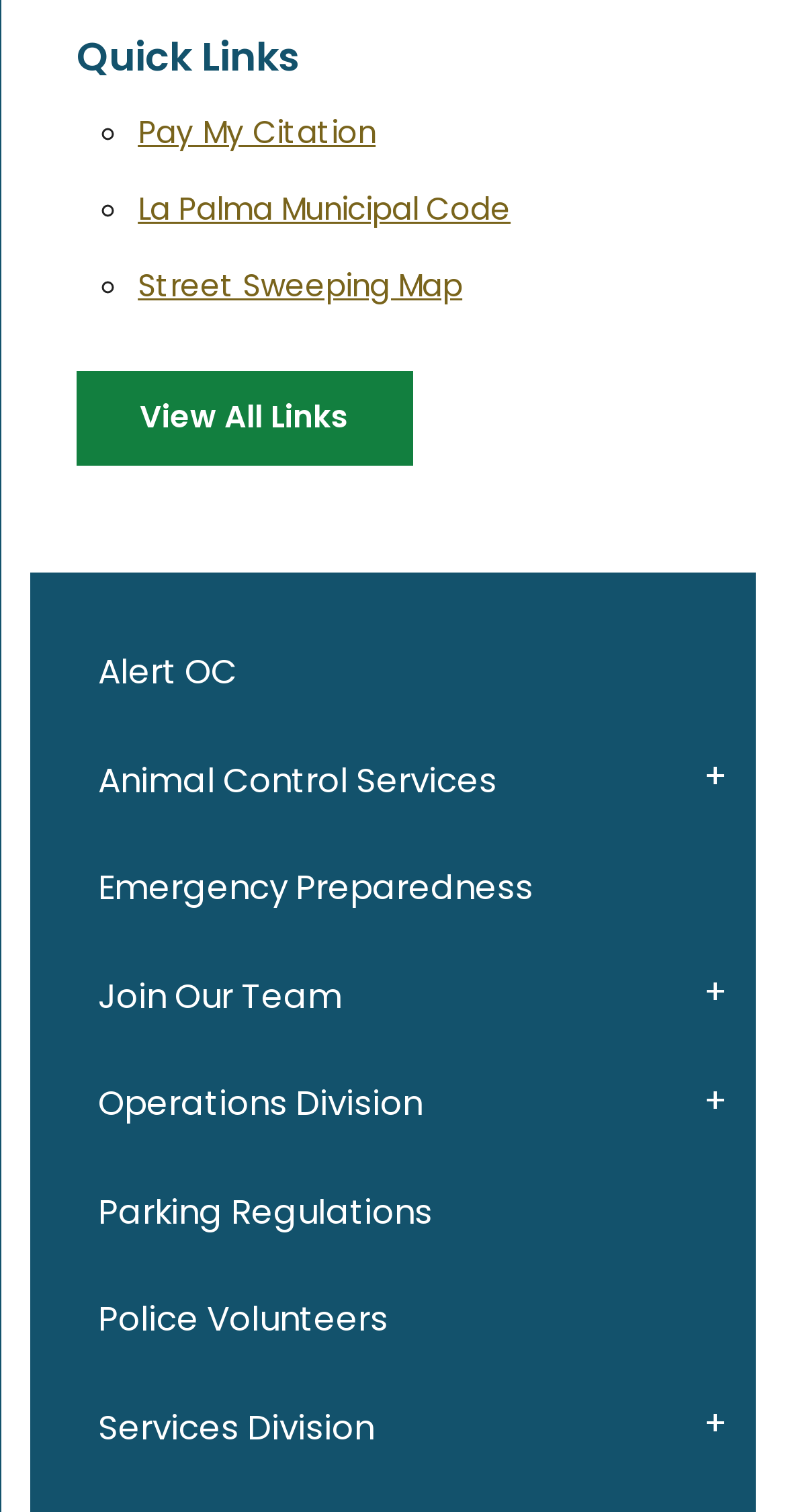Please find and report the bounding box coordinates of the element to click in order to perform the following action: "Pay my citation". The coordinates should be expressed as four float numbers between 0 and 1, in the format [left, top, right, bottom].

[0.175, 0.073, 0.478, 0.101]